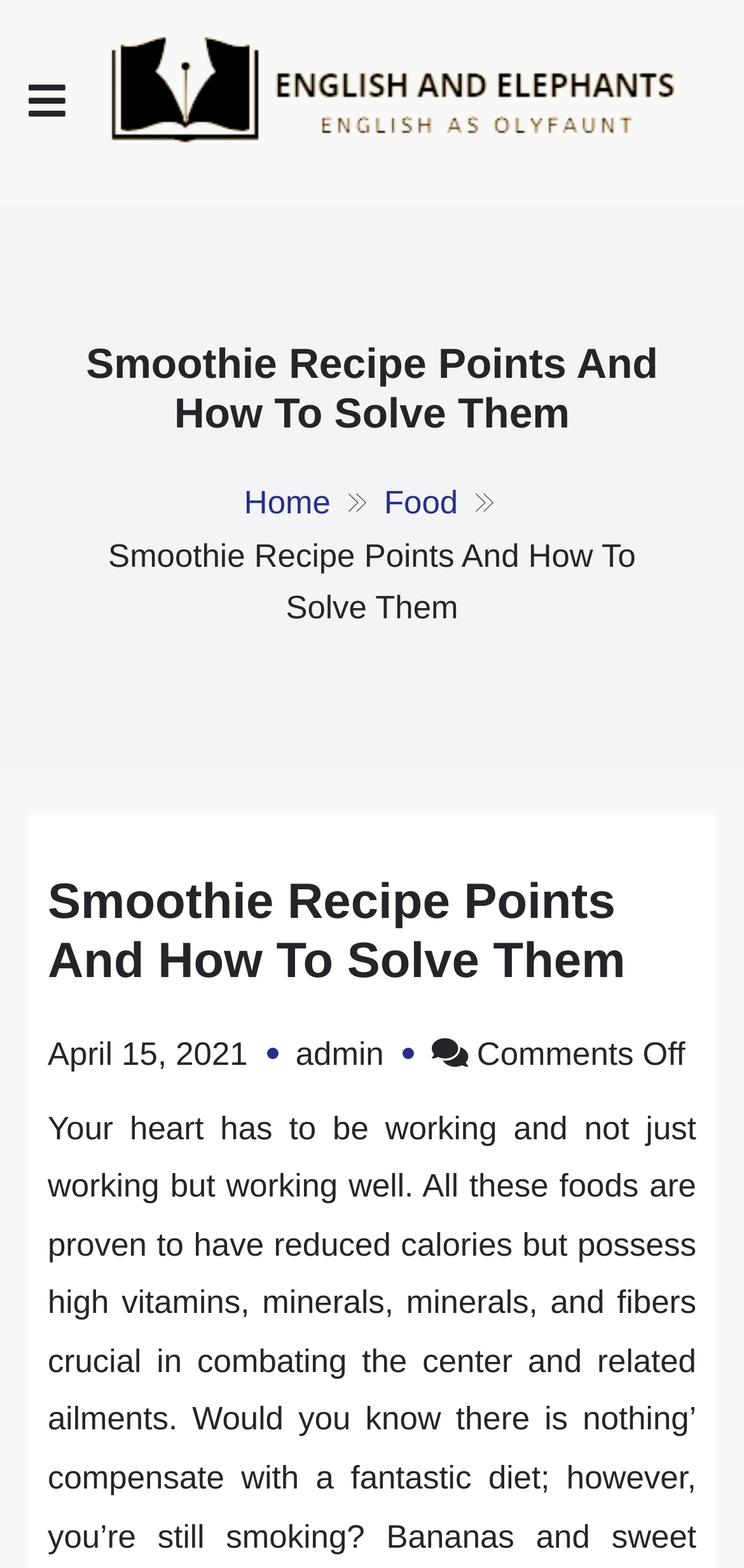Could you locate the bounding box coordinates for the section that should be clicked to accomplish this task: "Read the Smoothie Recipe Points And How To Solve Them article".

[0.064, 0.556, 0.841, 0.631]